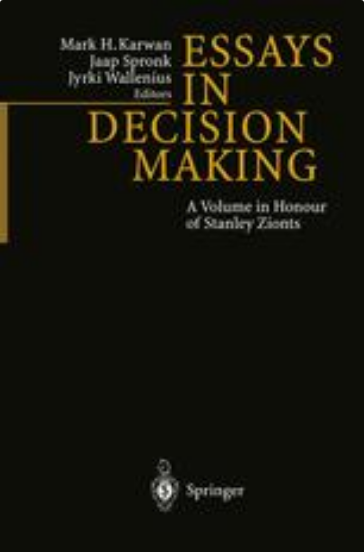Answer the question below using just one word or a short phrase: 
What is the publisher of the book?

Springer